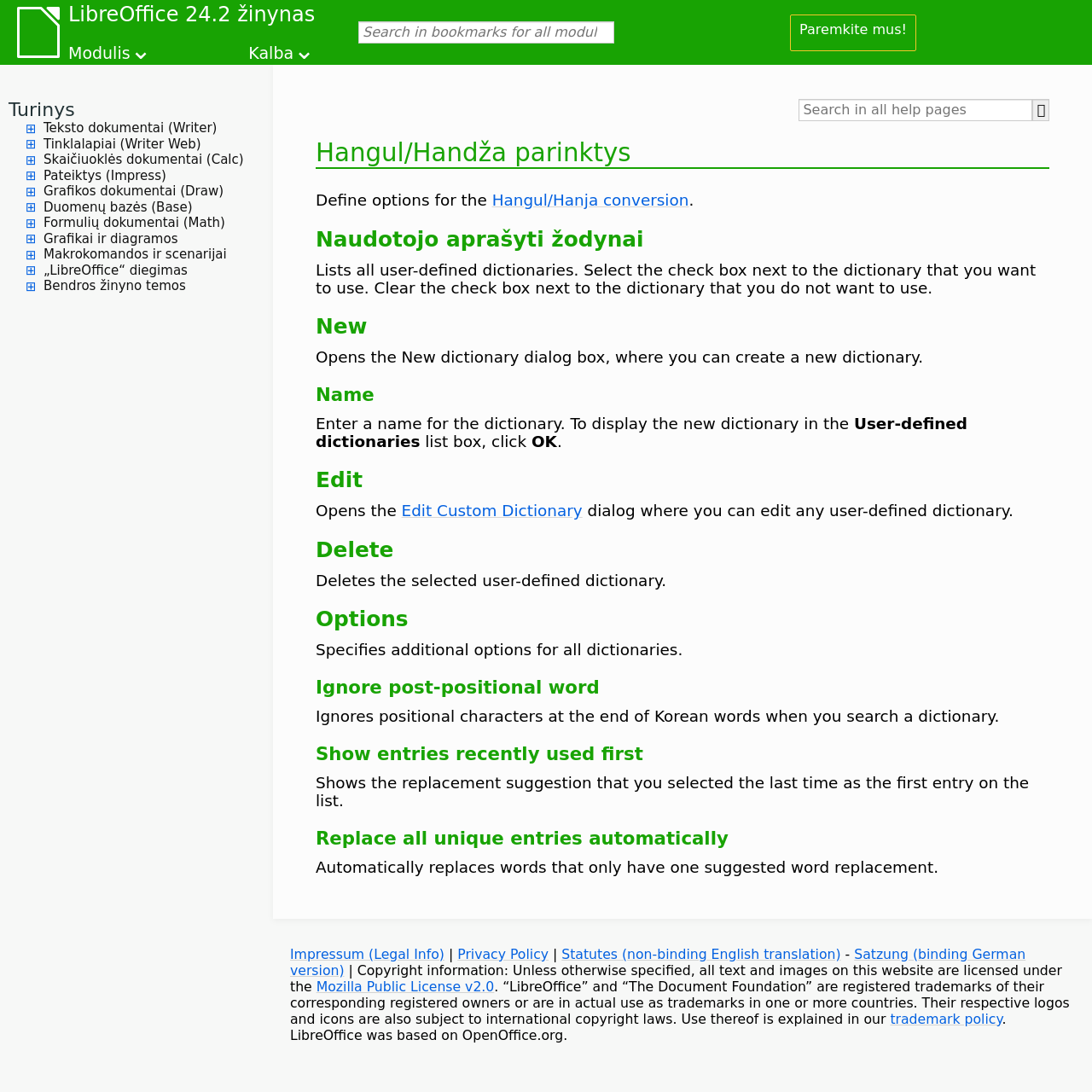Using the description: "LibreOffice 24.2 žinynas", identify the bounding box of the corresponding UI element in the screenshot.

[0.062, 0.0, 0.288, 0.032]